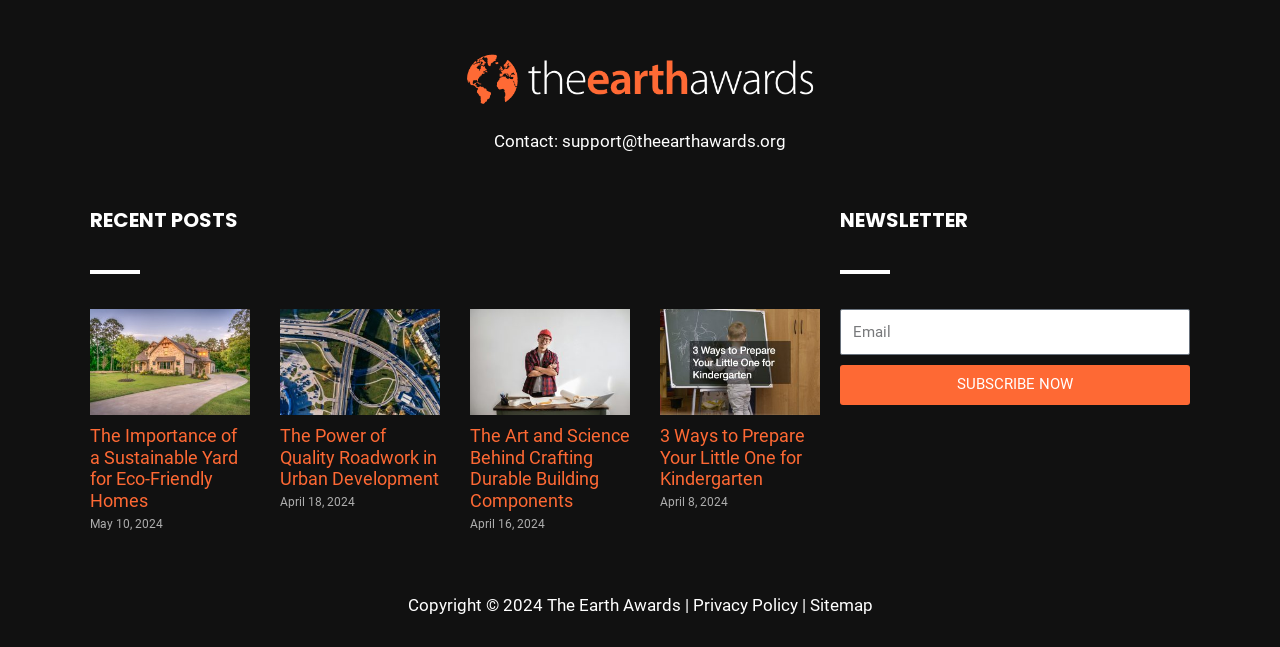Given the element description Sitemap, specify the bounding box coordinates of the corresponding UI element in the format (top-left x, top-left y, bottom-right x, bottom-right y). All values must be between 0 and 1.

[0.632, 0.92, 0.682, 0.951]